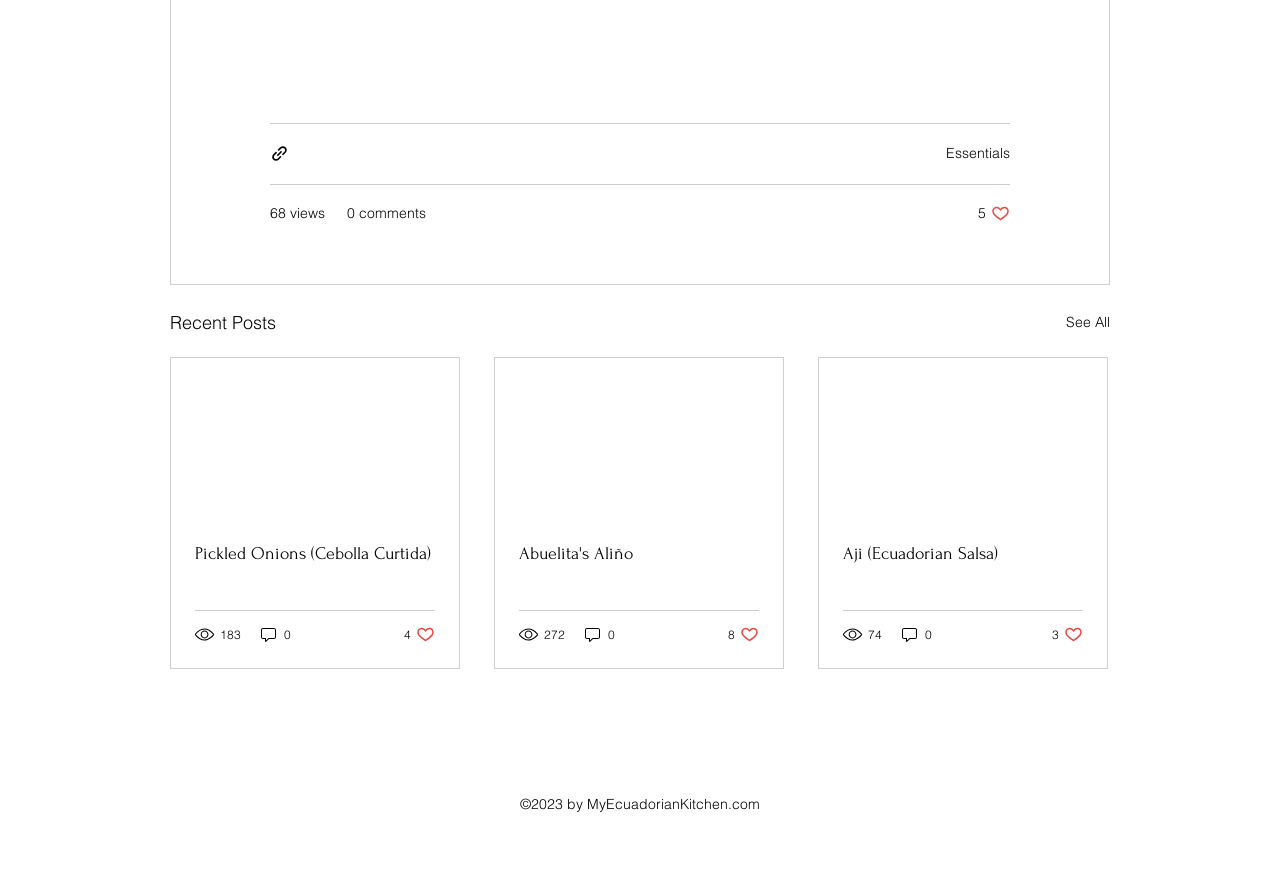How many posts are displayed on this page?
Give a single word or phrase as your answer by examining the image.

3